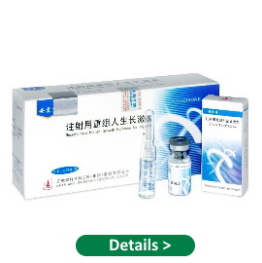Analyze the image and provide a detailed caption.

The image features a boxed product labeled "Ansomone HGH," a human growth hormone supplement. The packaging includes a vial and an injection ampoule alongside the box, indicating it is intended for medical or fitness-related use. The visual emphasizes the product's clinical and professional appeal, appealing to individuals seeking to enhance their physical strength or address growth hormone deficiencies. A prominent green button below the image invites viewers to access more details about the product, suggesting it is available for purchase or further inquiry.